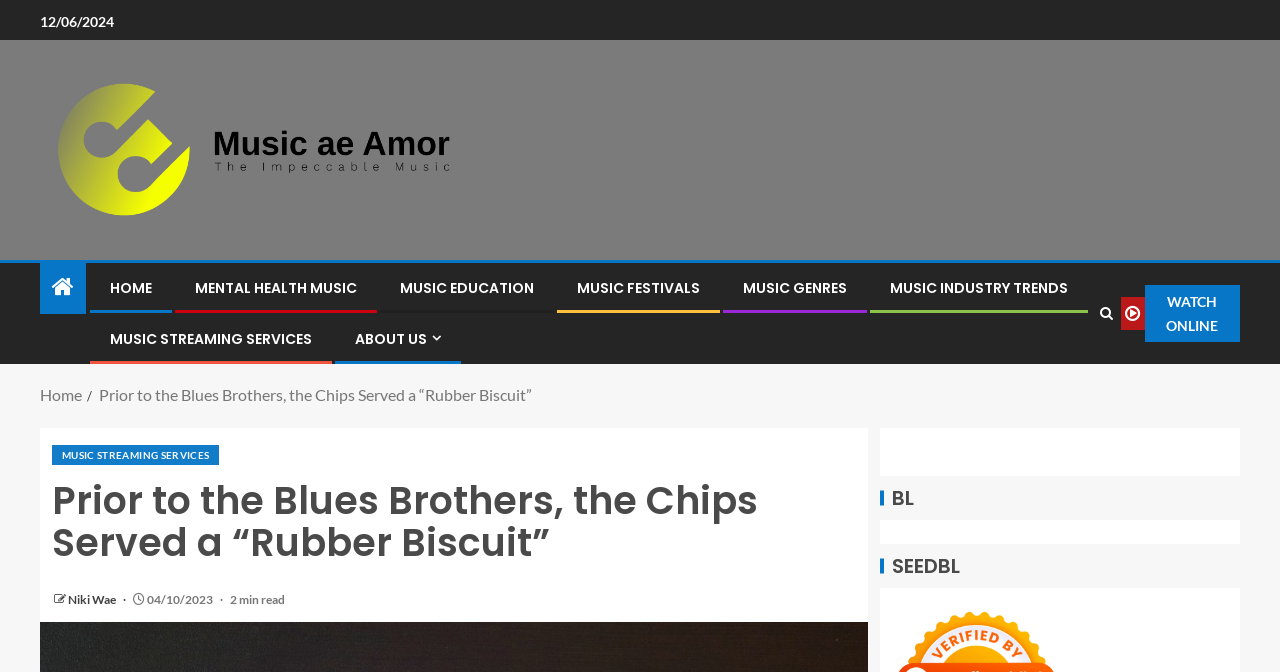What is the name of the link above 'MUSIC STREAMING SERVICES'?
Can you provide a detailed and comprehensive answer to the question?

I found the link 'MUSIC STREAMING SERVICES' in the article section, and above it, I found another link with the text 'Niki Wae'.